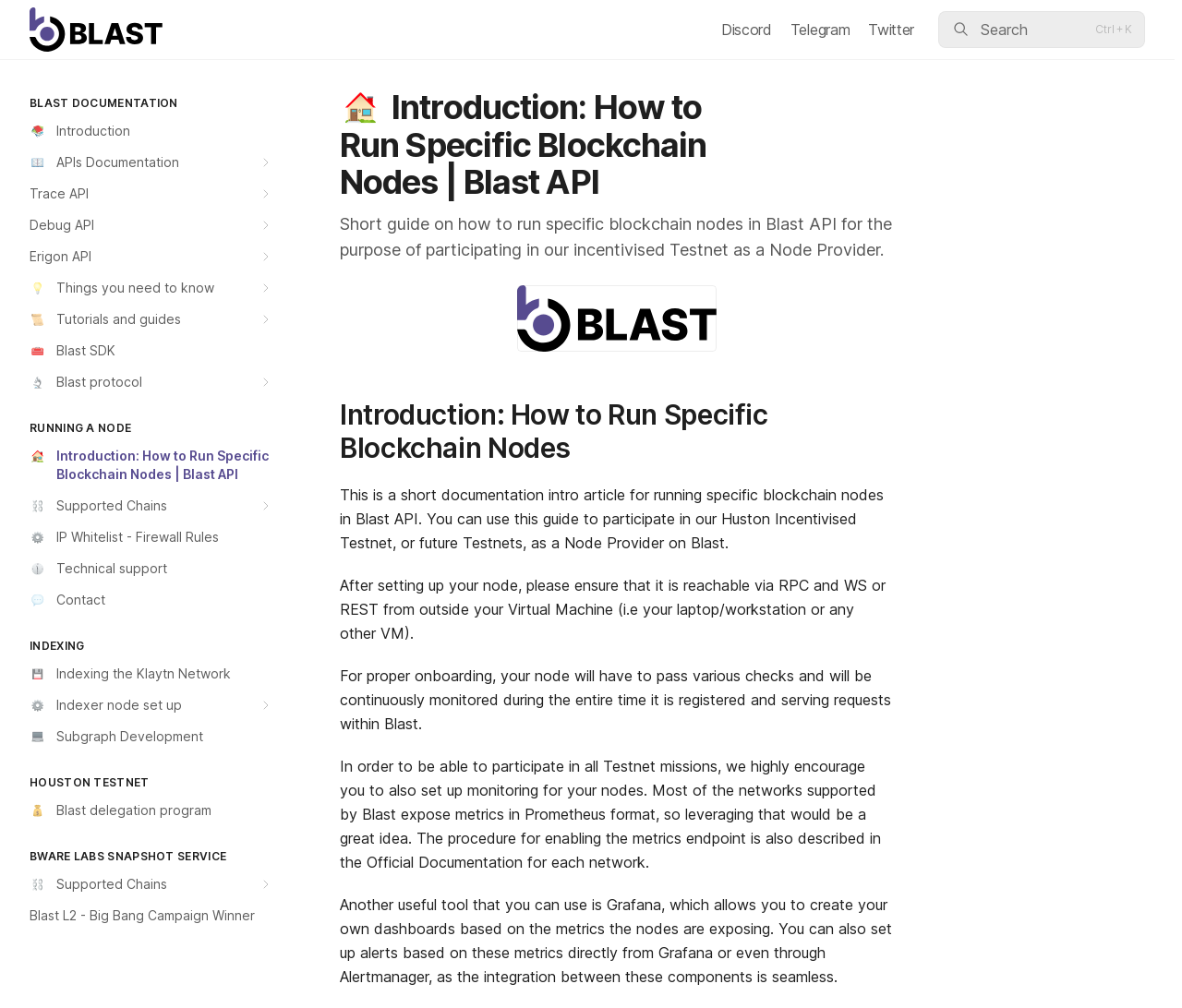Please indicate the bounding box coordinates of the element's region to be clicked to achieve the instruction: "Learn about the Blast delegation program". Provide the coordinates as four float numbers between 0 and 1, i.e., [left, top, right, bottom].

[0.009, 0.789, 0.238, 0.819]